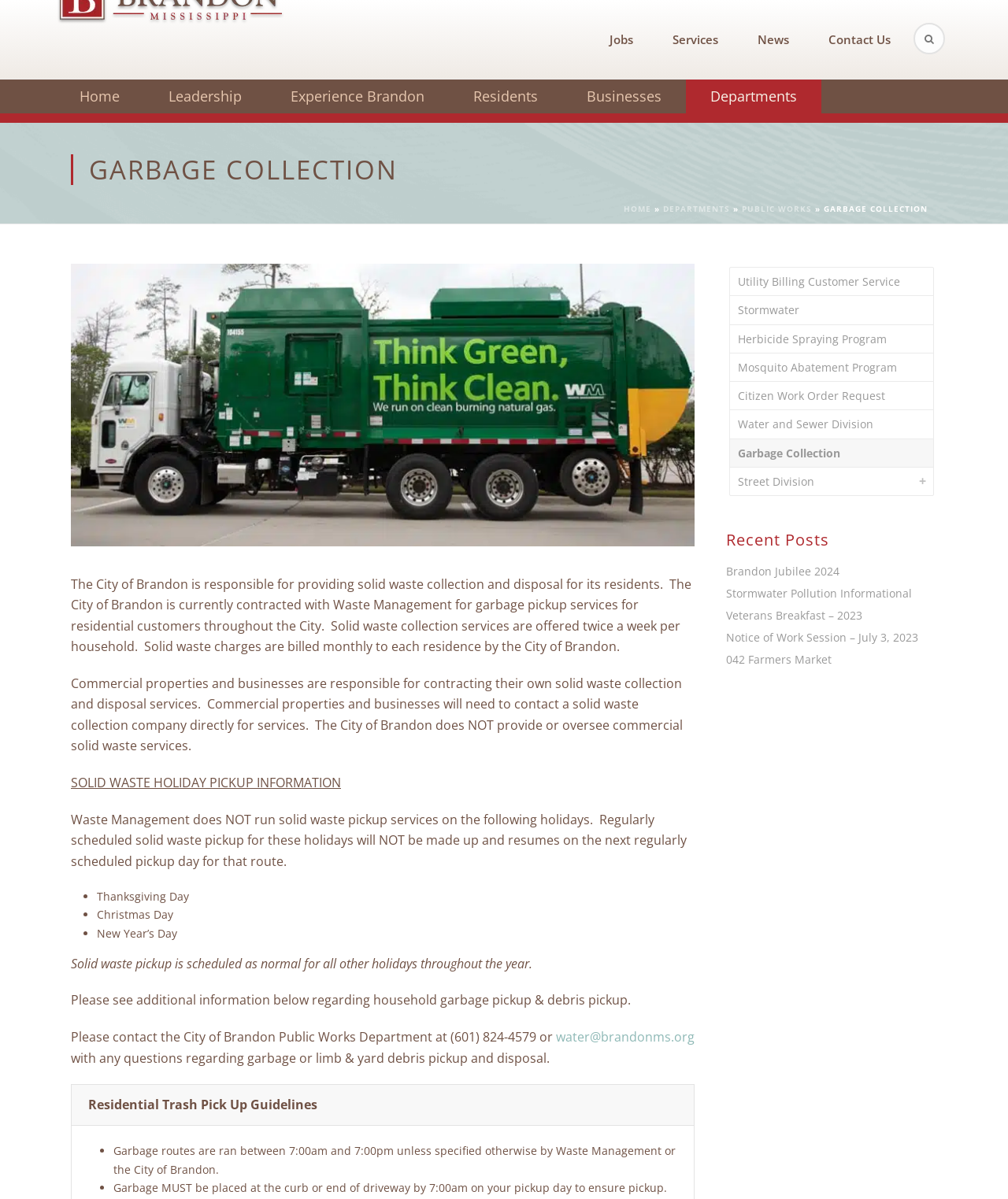Give a detailed account of the webpage, highlighting key information.

The webpage is about Garbage Collection in the City of Brandon, Mississippi. At the top, there are several links to different sections of the city's website, including Jobs, Services, News, and Contact Us. Below these links, there is a search bar and a navigation menu with links to Home, Leadership, Experience Brandon, Residents, Businesses, and Departments.

The main content of the page is divided into two sections. On the left, there is a heading "GARBAGE COLLECTION" followed by a paragraph explaining that the City of Brandon is responsible for providing solid waste collection and disposal services to its residents. The city has contracted with Waste Management for garbage pickup services, and solid waste collection services are offered twice a week per household. There is also information about commercial properties and businesses, which are responsible for contracting their own solid waste collection and disposal services.

Below this, there is a section about solid waste holiday pickup information, which lists the holidays when Waste Management does not run solid waste pickup services. There is also a note that solid waste pickup is scheduled as normal for all other holidays throughout the year.

On the right side of the page, there is a section with links to various departments and services, including Utility Billing Customer Service, Stormwater, Herbicide Spraying Program, Mosquito Abatement Program, and more. Below this, there is a section with recent posts, including links to news articles about events and announcements in the city.

At the bottom of the page, there is a section with guidelines for residential trash pickup, including information about garbage routes, pickup times, and what is required for pickup.